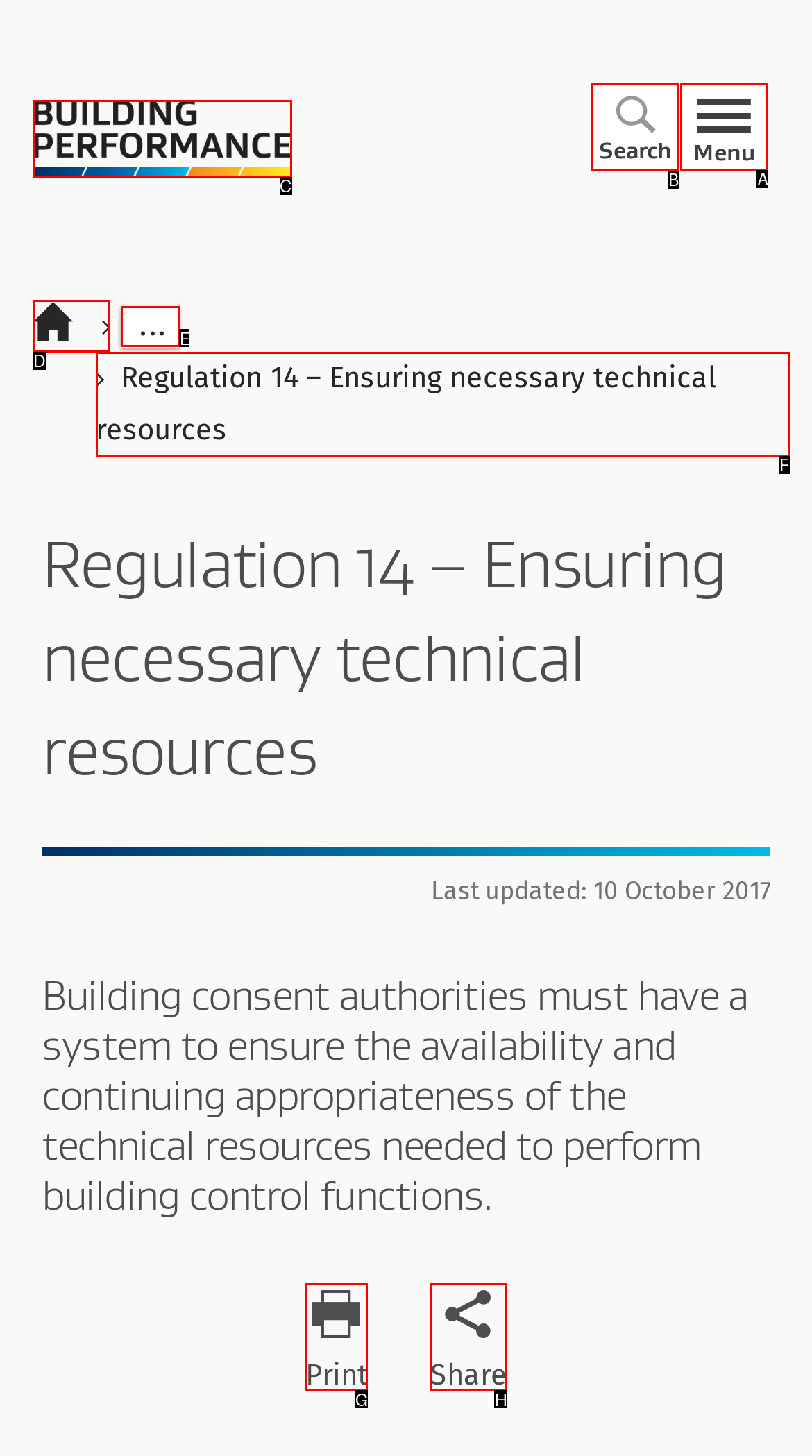Which option should you click on to fulfill this task: Open the menu? Answer with the letter of the correct choice.

A